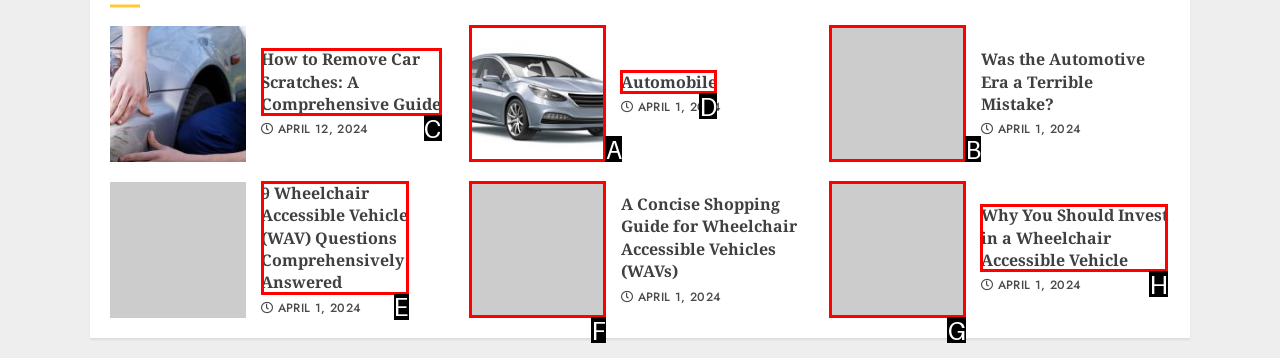Determine which HTML element best fits the description: Automobile
Answer directly with the letter of the matching option from the available choices.

D